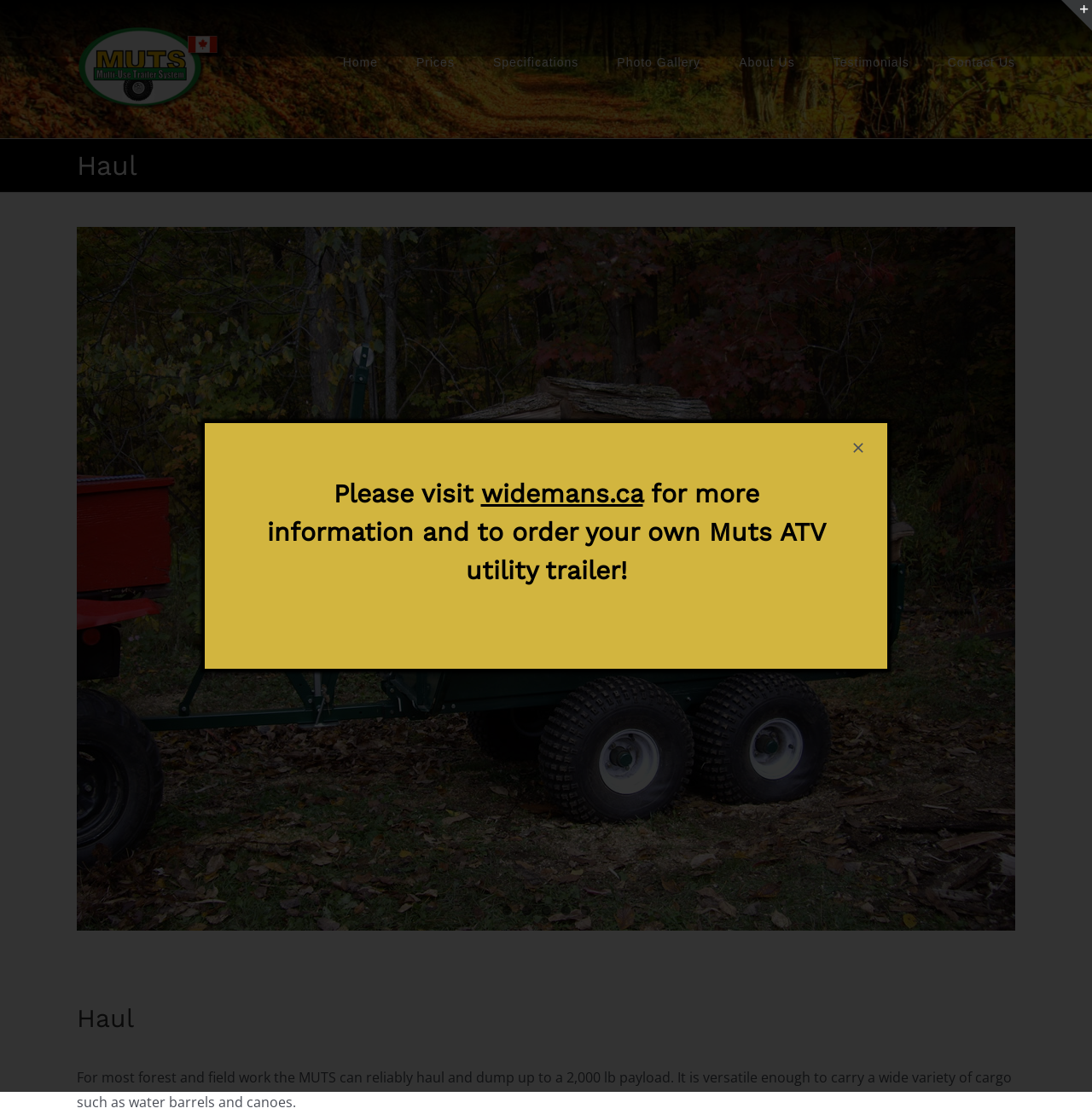What is the maximum payload of MUTS?
Using the information from the image, give a concise answer in one word or a short phrase.

2,000 lb